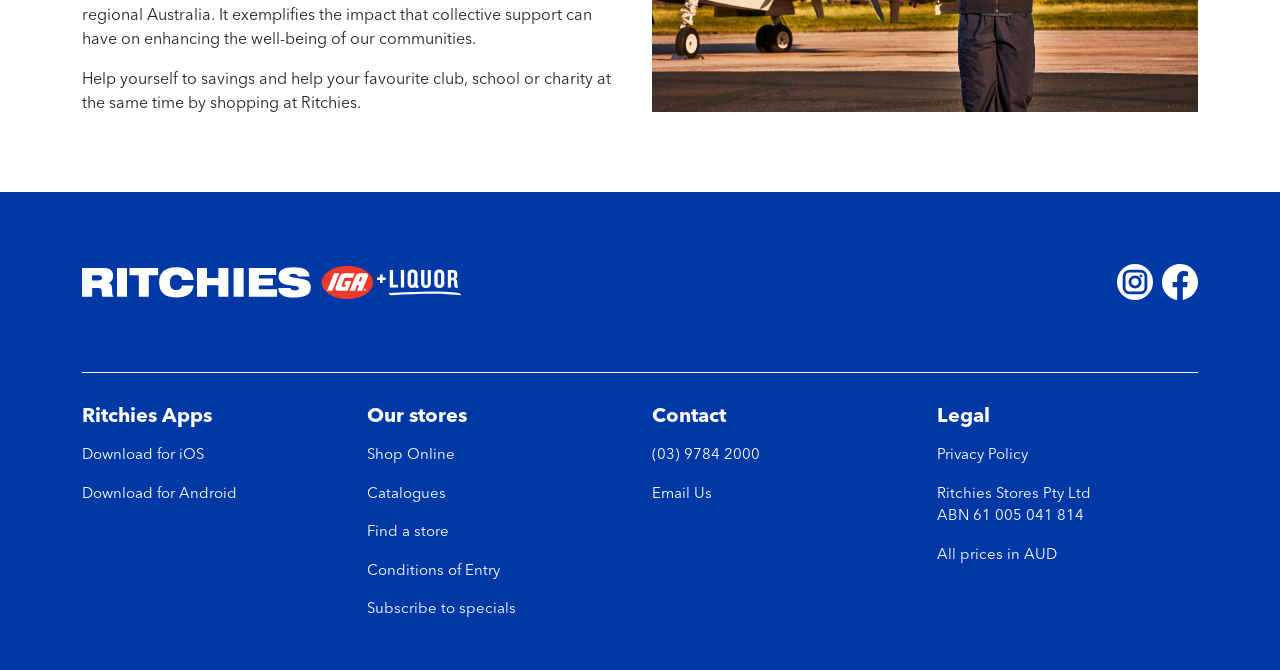Using the provided description In Depth: Privacy and Security, find the bounding box coordinates for the UI element. Provide the coordinates in (top-left x, top-left y, bottom-right x, bottom-right y) format, ensuring all values are between 0 and 1.

None